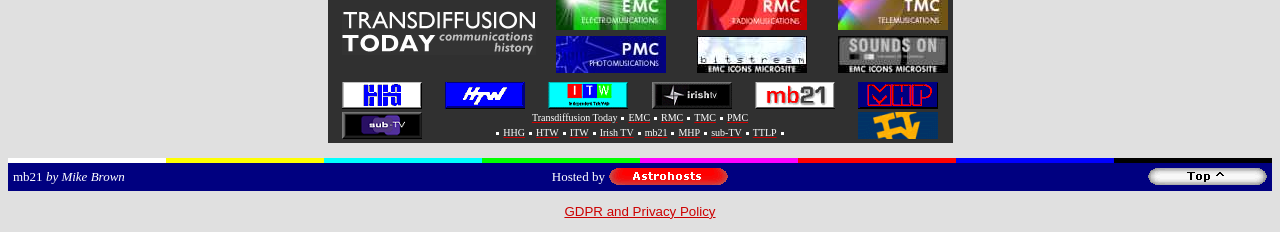Given the element description: "Home In The School (HITS)", predict the bounding box coordinates of the UI element it refers to, using four float numbers between 0 and 1, i.e., [left, top, right, bottom].

None